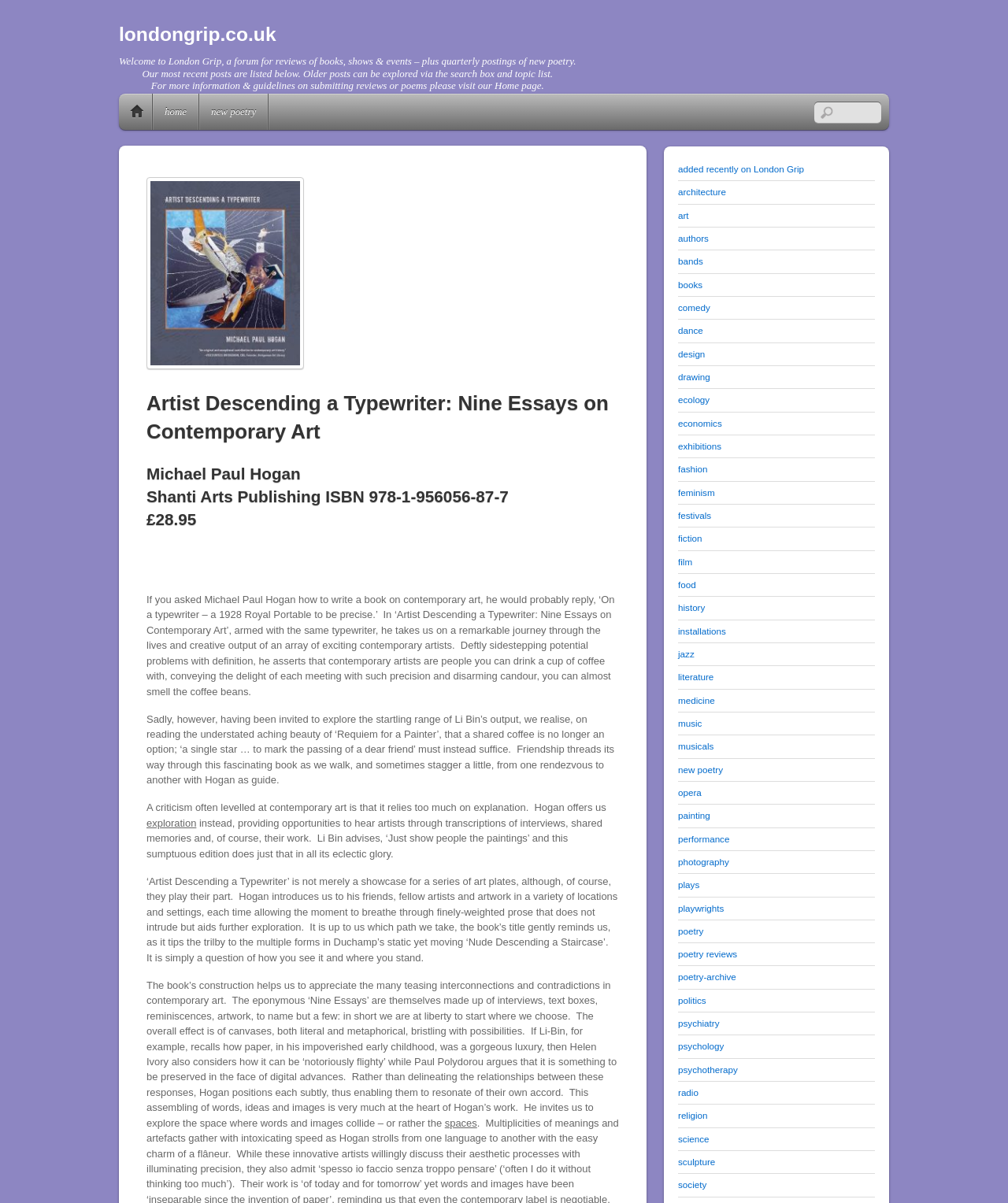Respond to the question below with a concise word or phrase:
What can be found on the Home page?

Guidelines for submitting reviews or poems